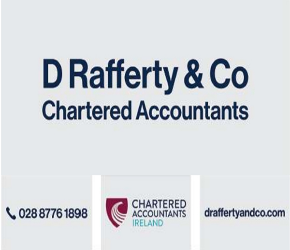Provide a thorough description of the image presented.

The image features a promotional banner for "D Rafferty & Co," identified as a firm of Chartered Accountants. The design includes the company name prominently displayed in bold, dark text at the top, followed by a clear designation of their professional services. Below, there's a contact telephone number, "028 8776 1898," which offers potential clients an easy way to reach out. Additionally, the image includes the web address "draffertyandco.com," indicating a digital presence for further information. The overall layout is clean and professional, reflecting the integrity and reliability expected from a chartered accounting service.